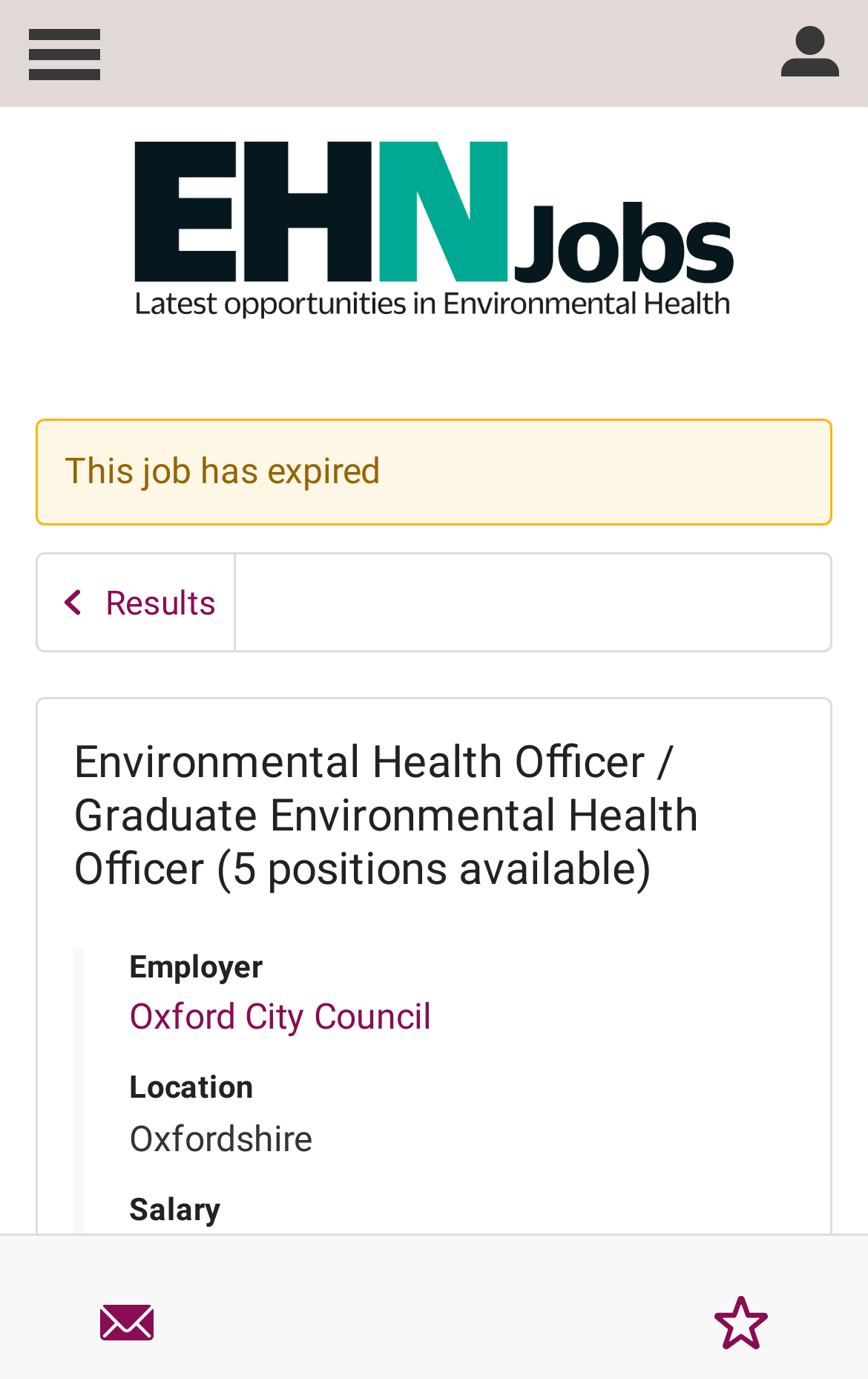What is the title or heading displayed on the webpage?

Environmental Health Officer / Graduate Environmental Health Officer (5 positions available)